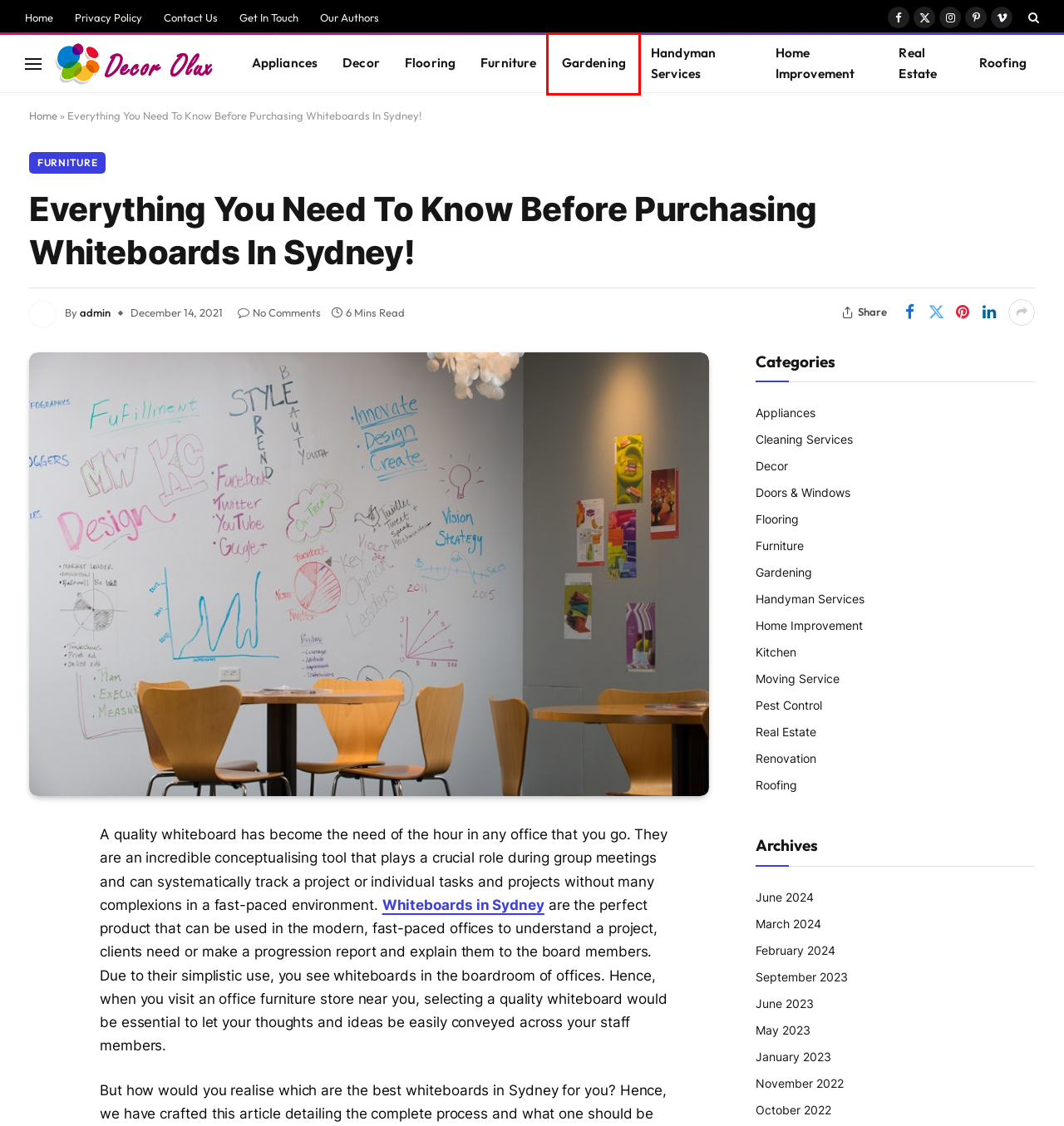You are given a screenshot of a webpage with a red rectangle bounding box around an element. Choose the best webpage description that matches the page after clicking the element in the bounding box. Here are the candidates:
A. Furniture Archives - Decor Olux
B. admin, Author at Decor Olux
C. Gardening Archives - Decor Olux
D. Roofing Archives - Decor Olux
E. Contact Us - Decor Olux
F. October 2022 - Decor Olux
G. Privacy Policy - Decor Olux
H. Handyman Services Archives - Decor Olux

C